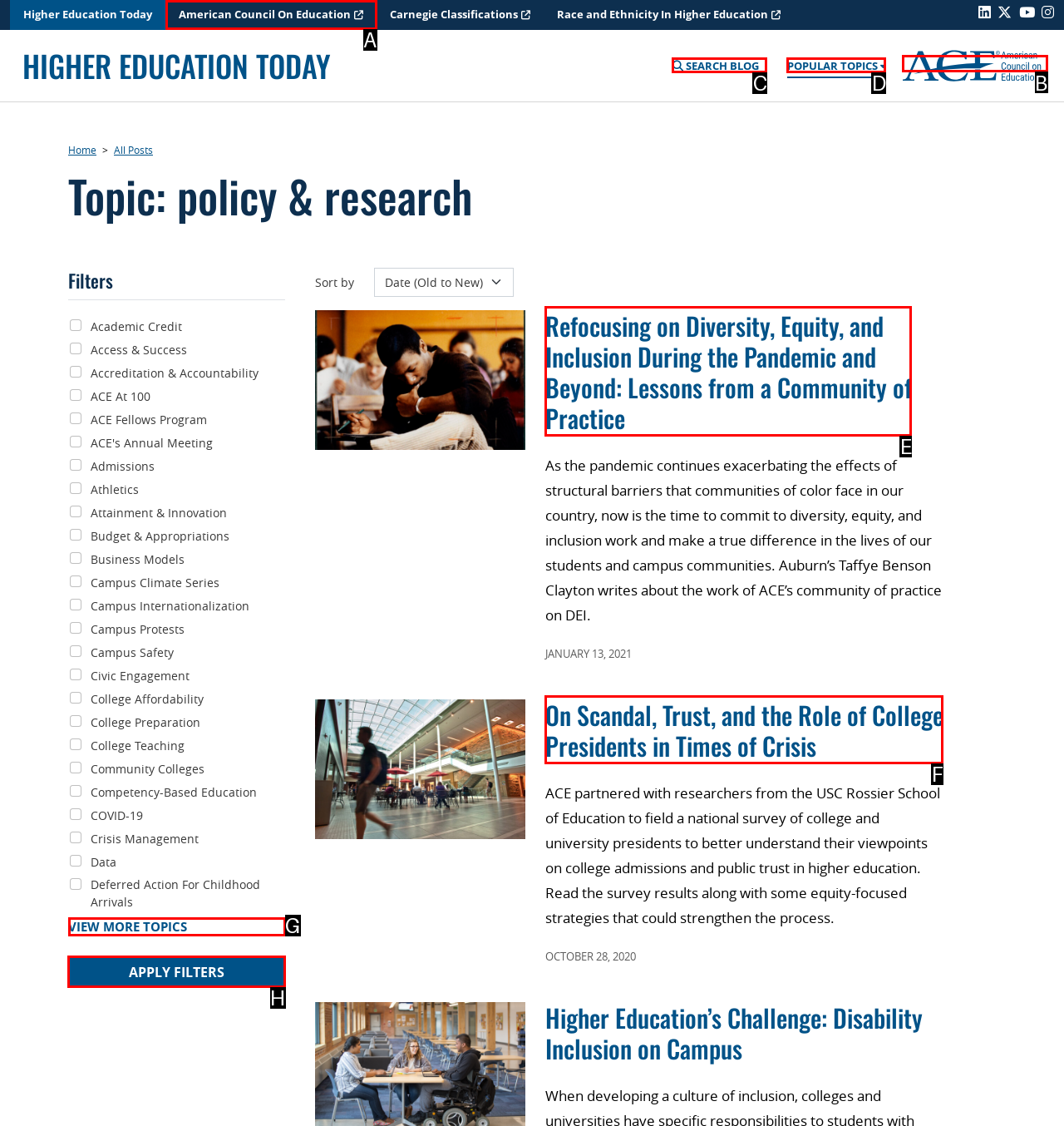Please indicate which HTML element to click in order to fulfill the following task: Apply filters Respond with the letter of the chosen option.

H